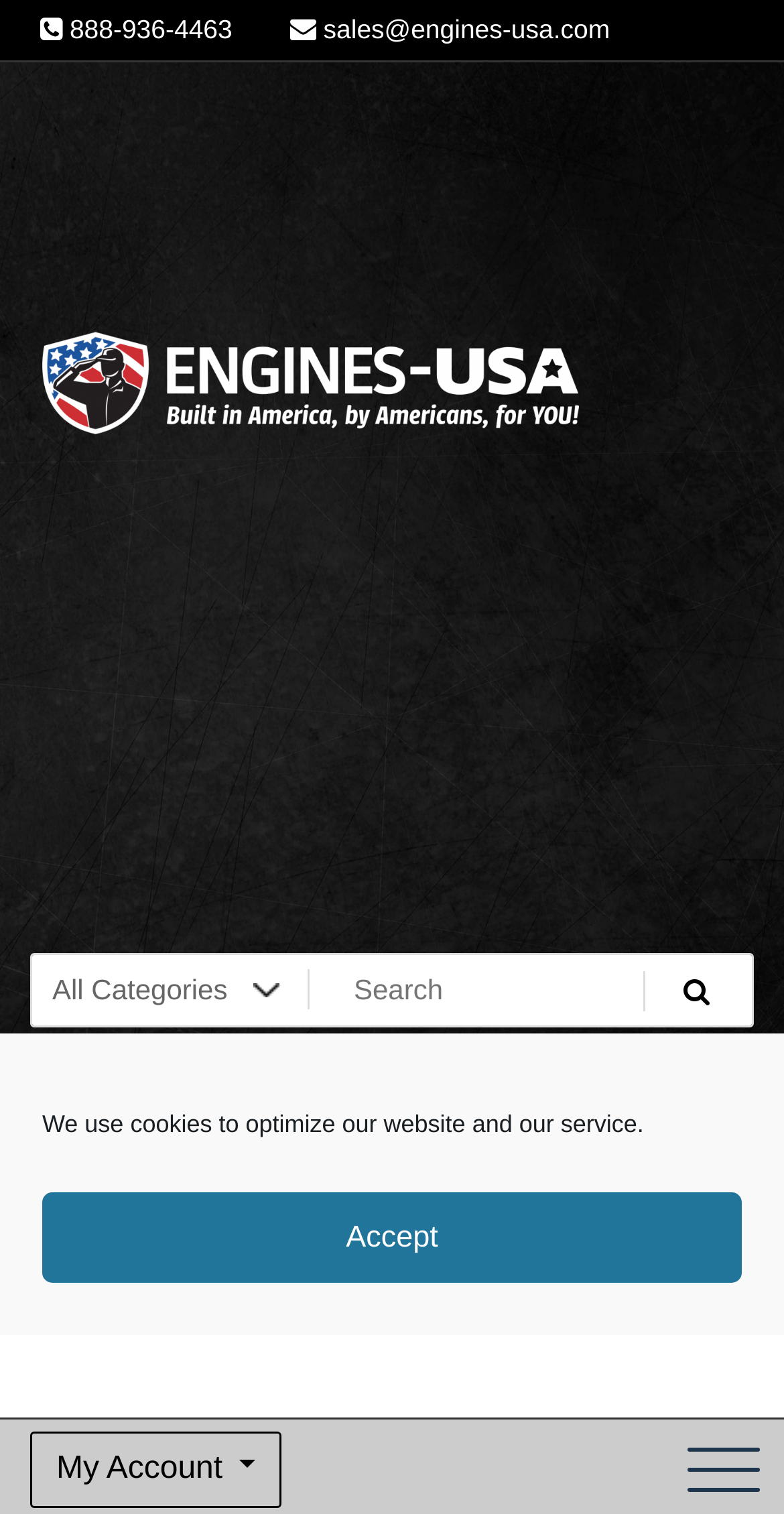Extract the bounding box of the UI element described as: "Accept".

[0.054, 0.788, 0.946, 0.847]